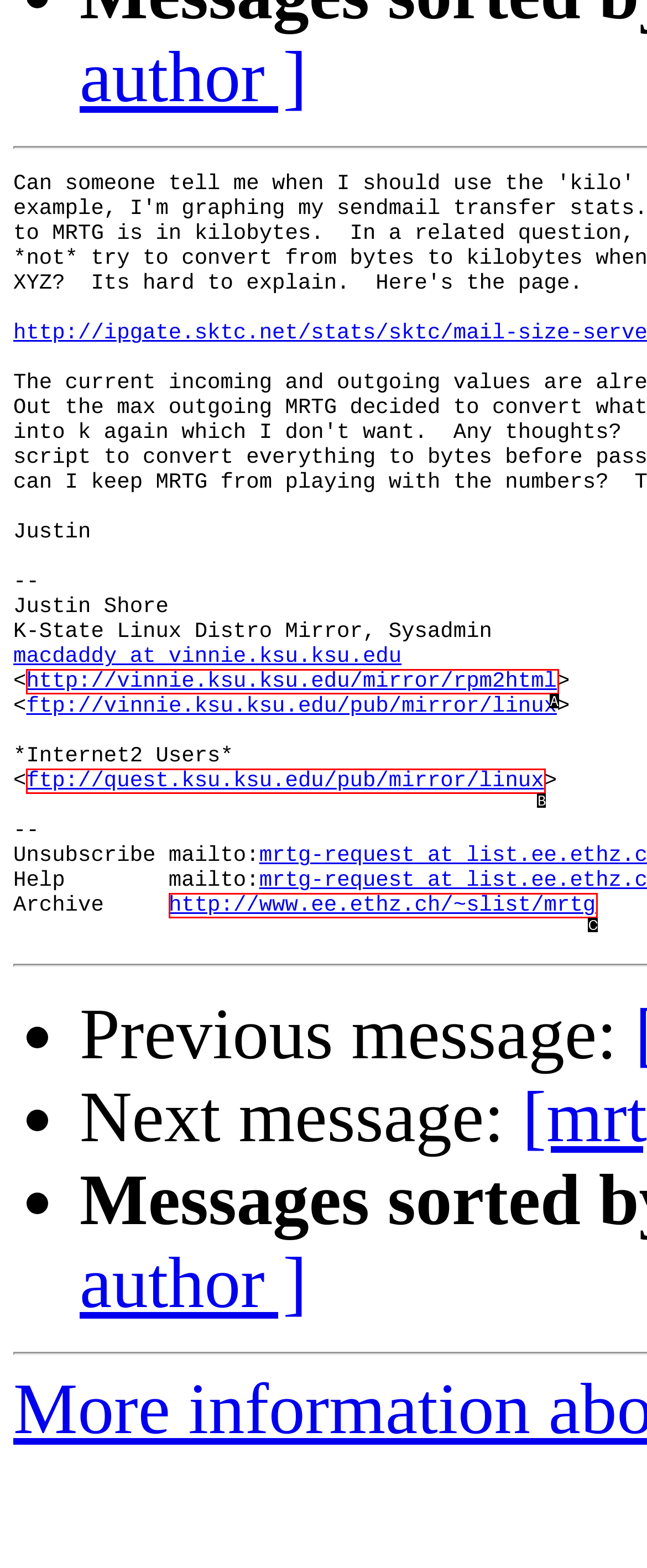Point out the HTML element that matches the following description: http://vinnie.ksu.ksu.edu/mirror/rpm2html
Answer with the letter from the provided choices.

A